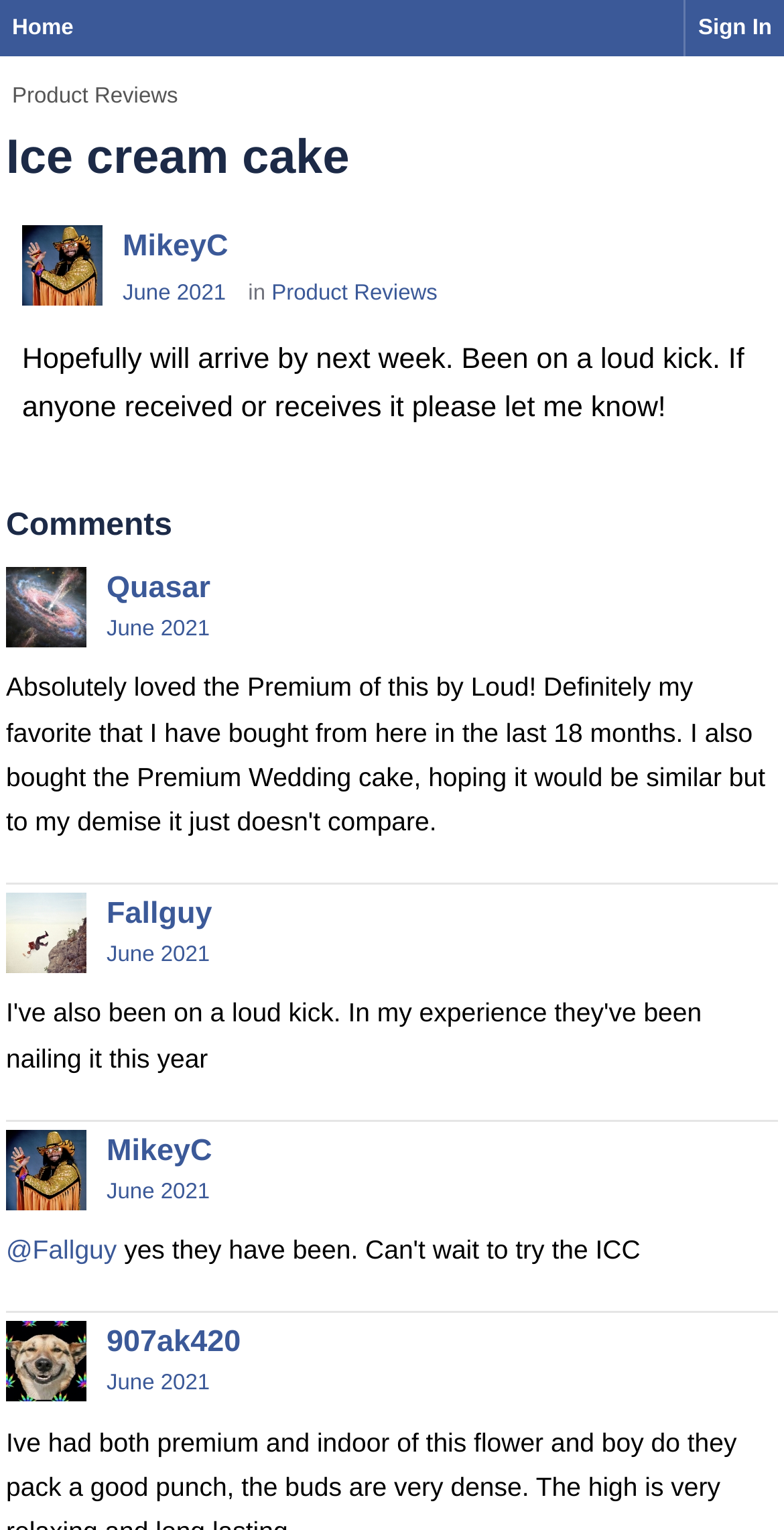Find the bounding box coordinates for the area that must be clicked to perform this action: "Get more information on Energy, Climate change, Environment".

None